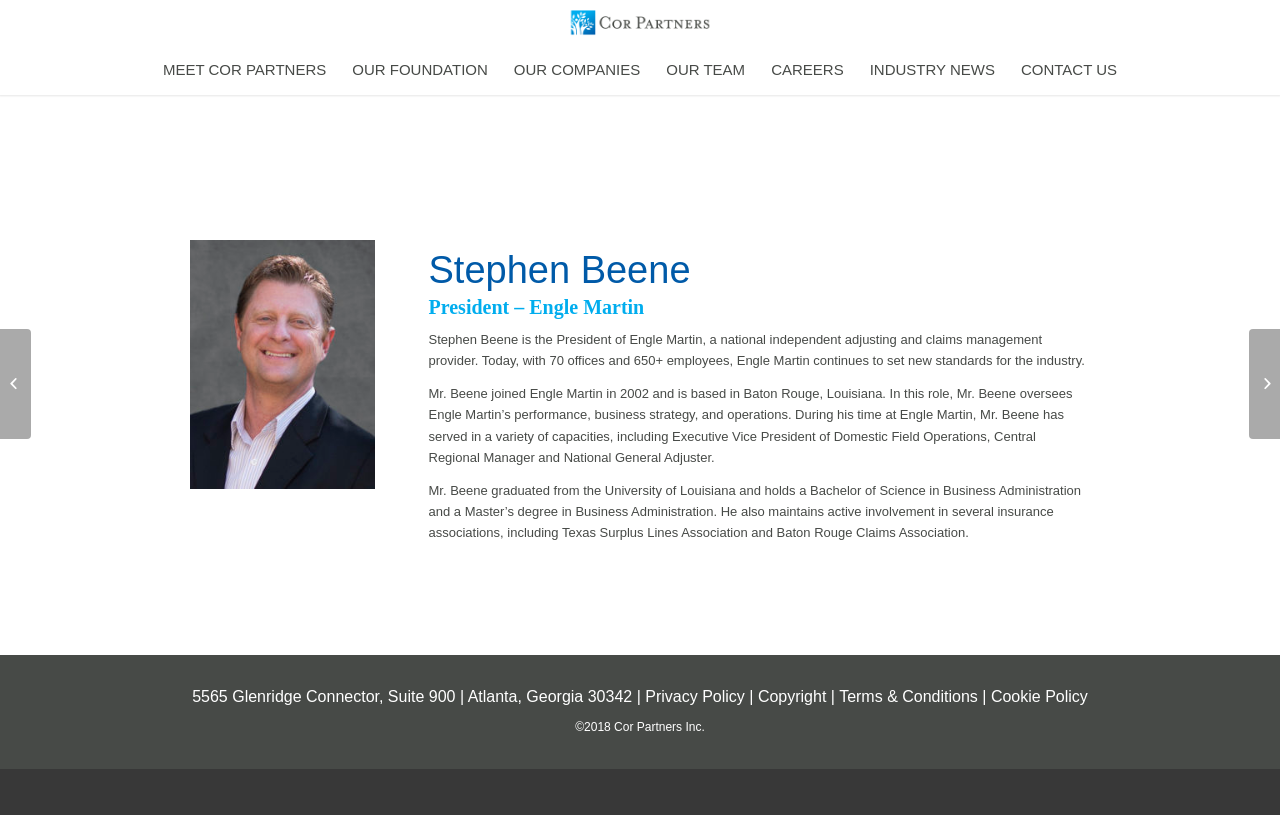Please predict the bounding box coordinates of the element's region where a click is necessary to complete the following instruction: "Share on Facebook". The coordinates should be represented by four float numbers between 0 and 1, i.e., [left, top, right, bottom].

None